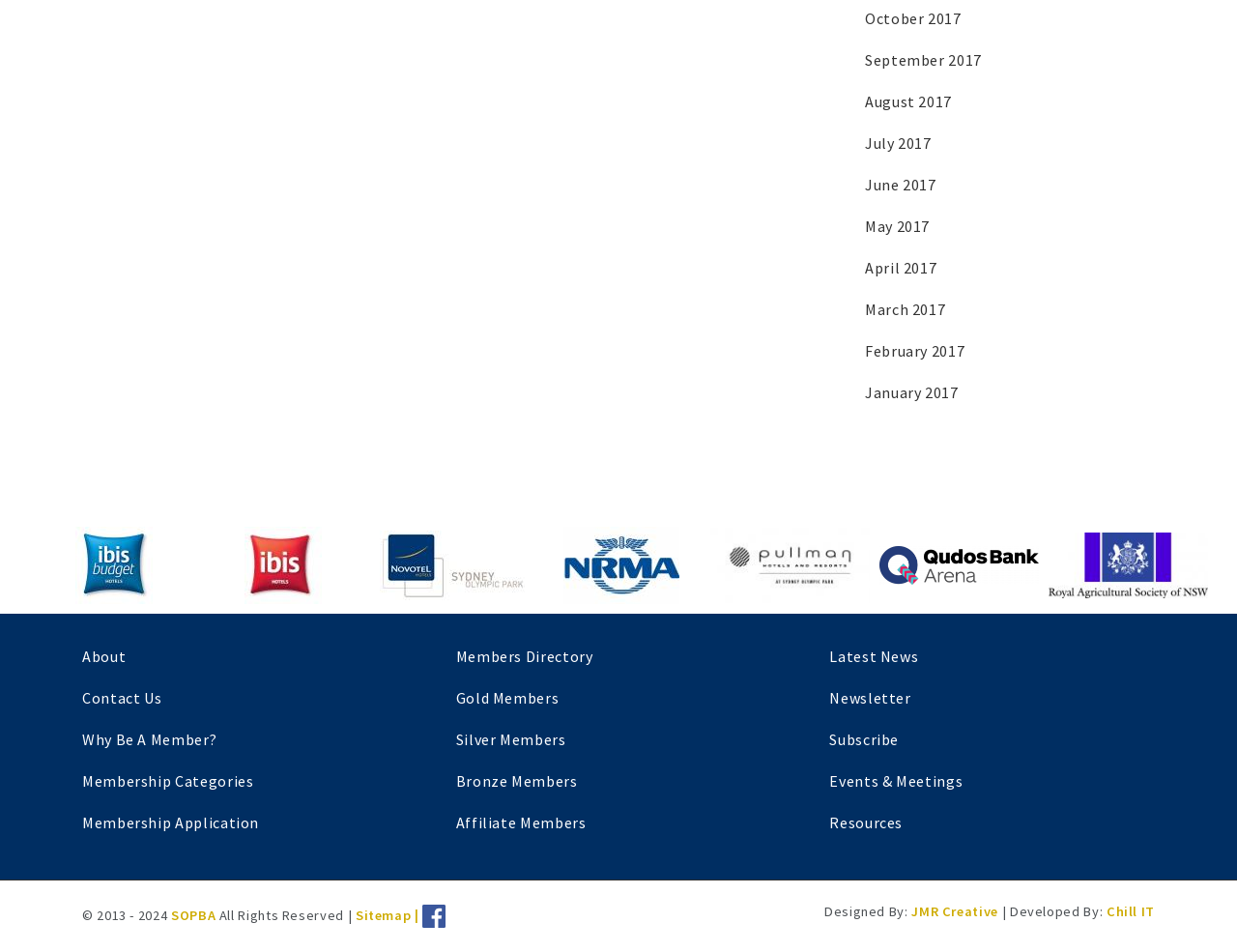Please find the bounding box coordinates of the clickable region needed to complete the following instruction: "Go to Membership Application". The bounding box coordinates must consist of four float numbers between 0 and 1, i.e., [left, top, right, bottom].

[0.066, 0.854, 0.209, 0.874]